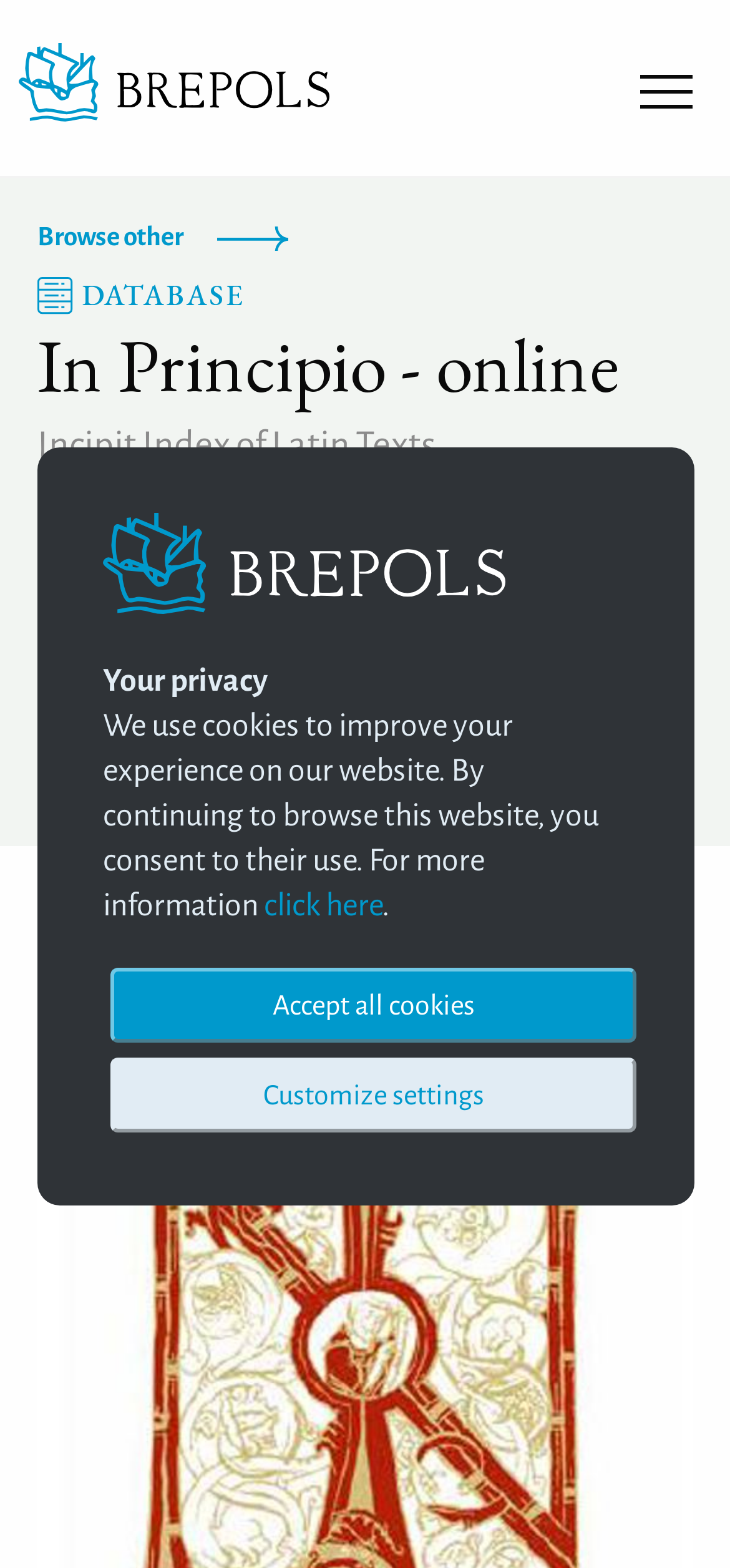Identify the bounding box coordinates of the clickable region to carry out the given instruction: "Click on Brepols Publishers".

[0.026, 0.027, 0.451, 0.086]